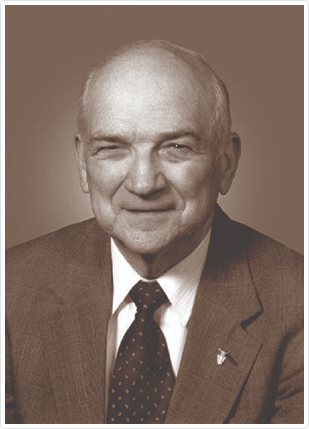Offer a comprehensive description of the image.

This image features Dr. John (Jack) W. Lincoln, Ph.D., P.E., who is recognized for his significant contributions to aerospace engineering and aviation safety. The photograph captures him in a formal setting, showcasing his distinguished appearance, complete with a suit and tie adorned with a polka dot pattern. Dr. Lincoln's legacy includes pioneering advancements in structural integrity within the United States Air Force, shaping the Aircraft Structural Integrity Program (ASIP) and ensuring the safety records of military aircraft. His career spanned critical roles, reflecting his expertise and influence in the field.